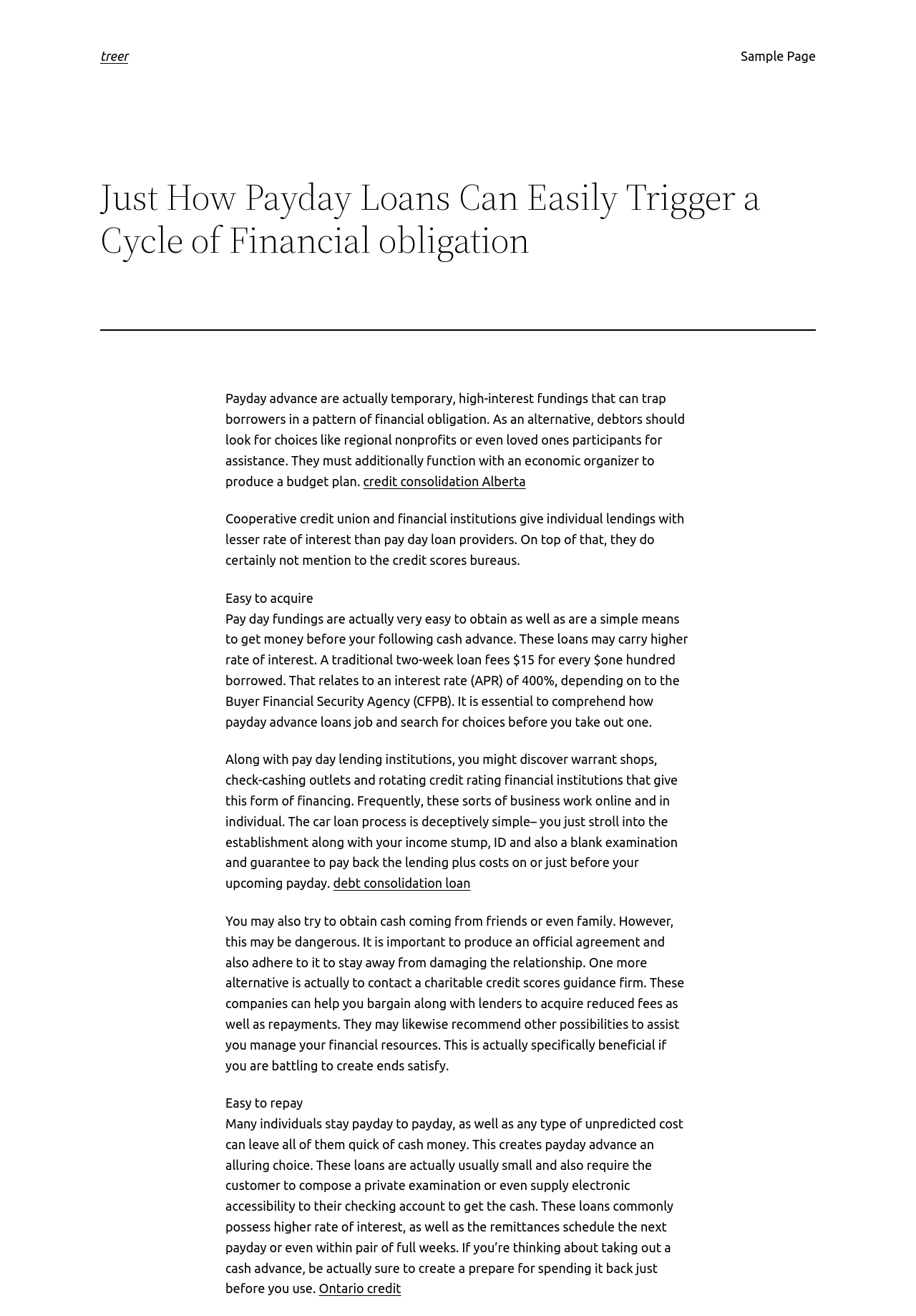Identify the bounding box coordinates for the UI element described as: "credit consolidation Alberta".

[0.396, 0.36, 0.574, 0.371]